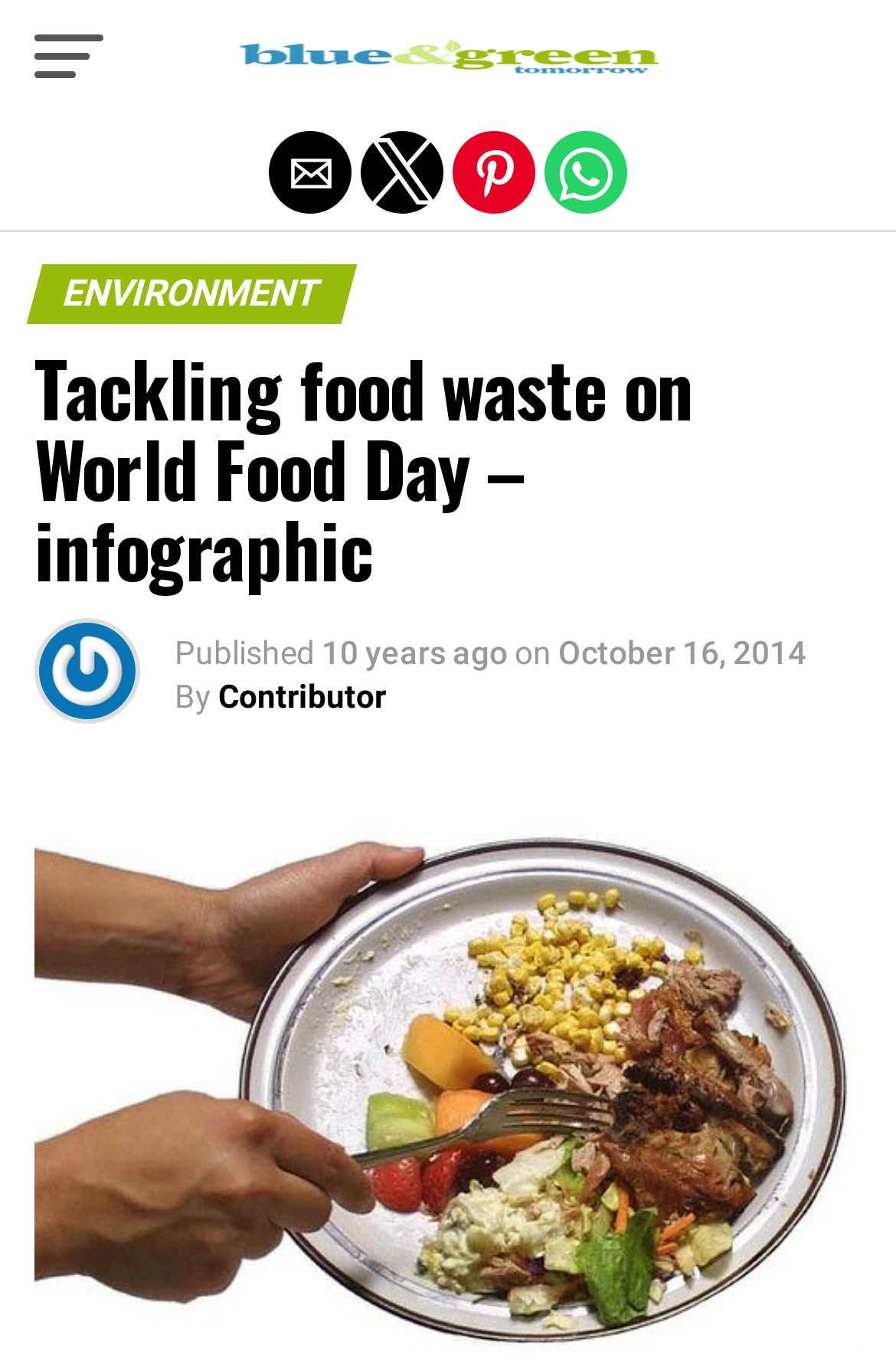Given the element description "Contributor" in the screenshot, predict the bounding box coordinates of that UI element.

[0.244, 0.498, 0.431, 0.525]